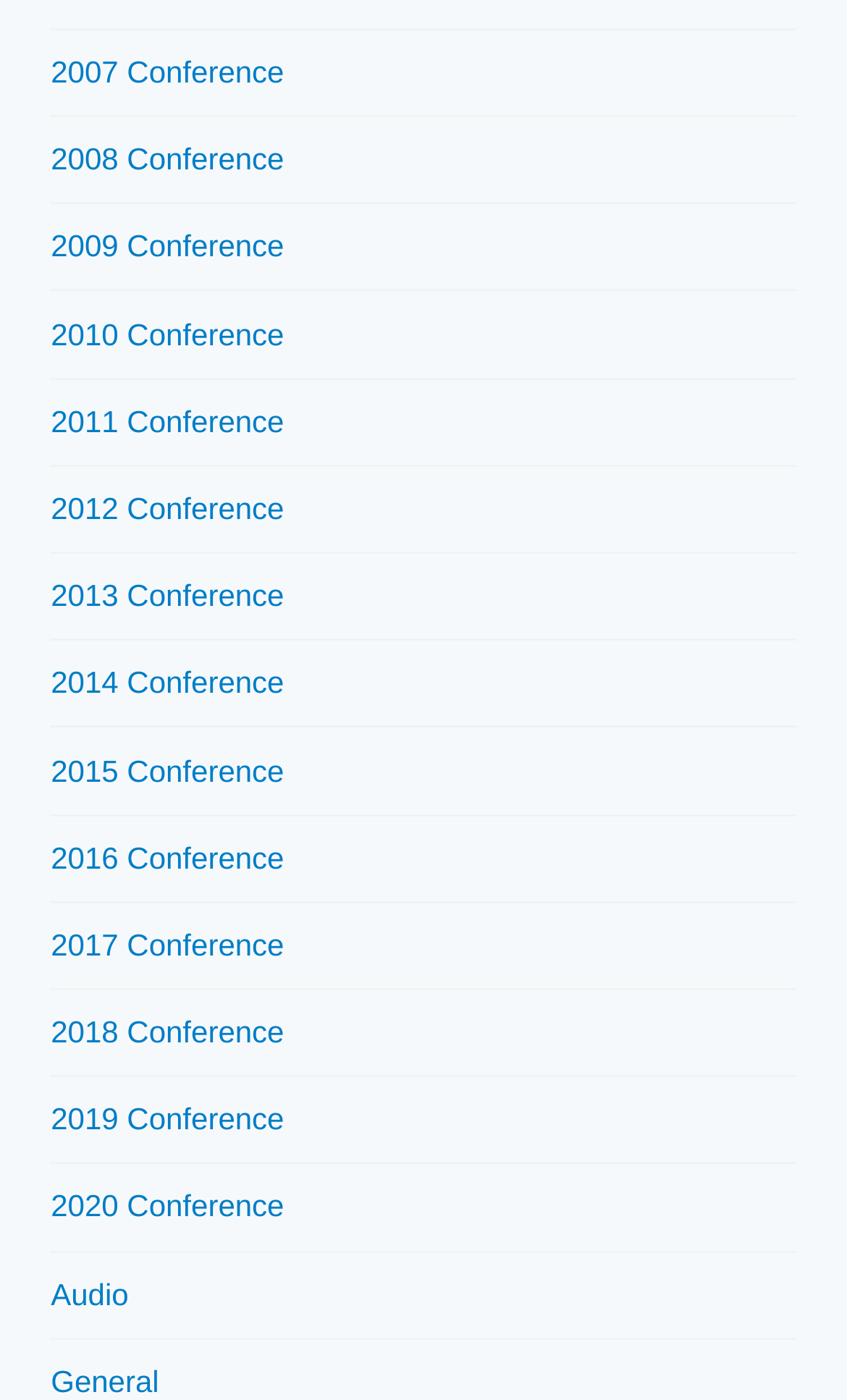Review the image closely and give a comprehensive answer to the question: What is the last conference link available?

I looked at the list of conference links and found that the last one is '2020 Conference', which is located at the bottom of the list.